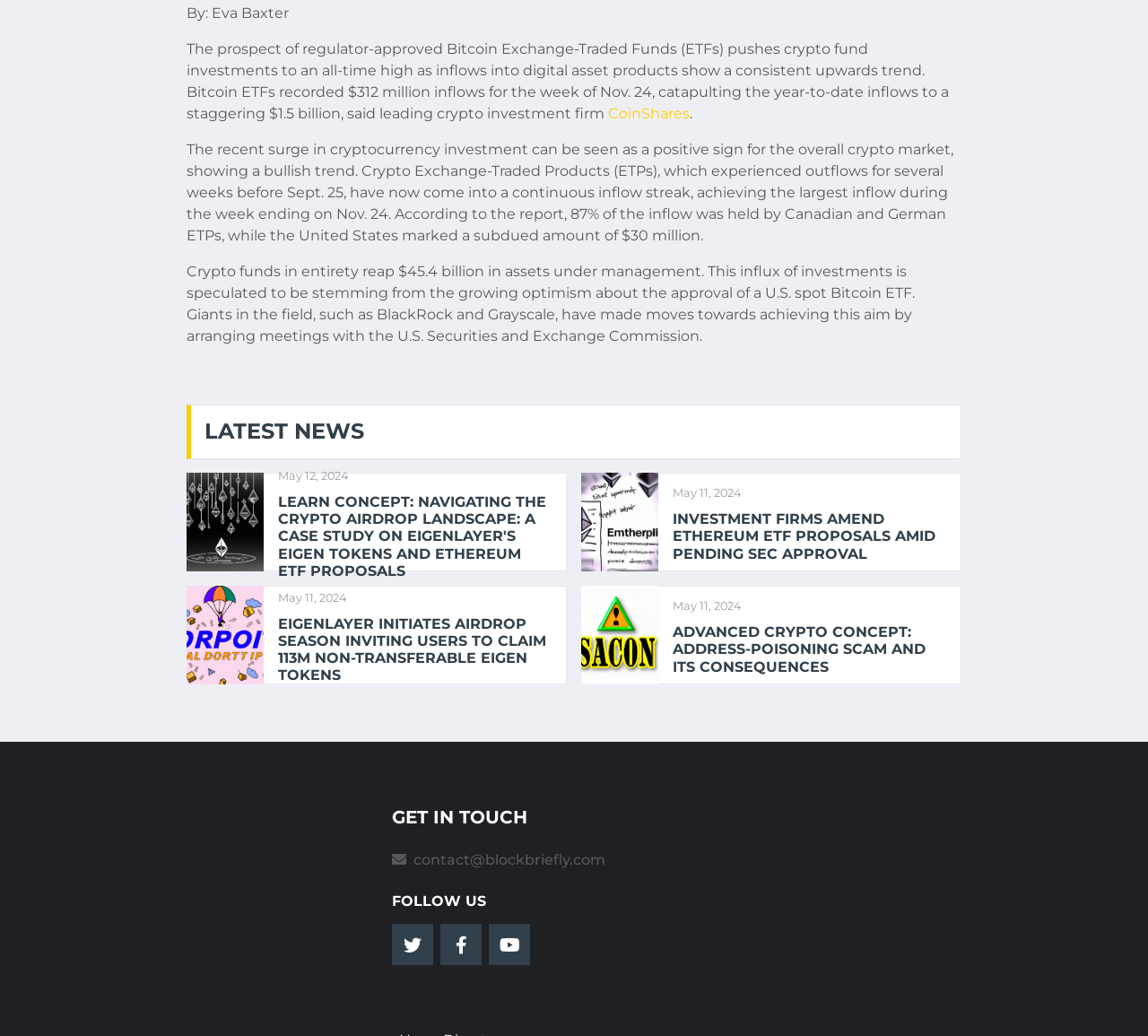Please identify the bounding box coordinates of the area I need to click to accomplish the following instruction: "Follow on Twitter".

[0.384, 0.892, 0.42, 0.932]